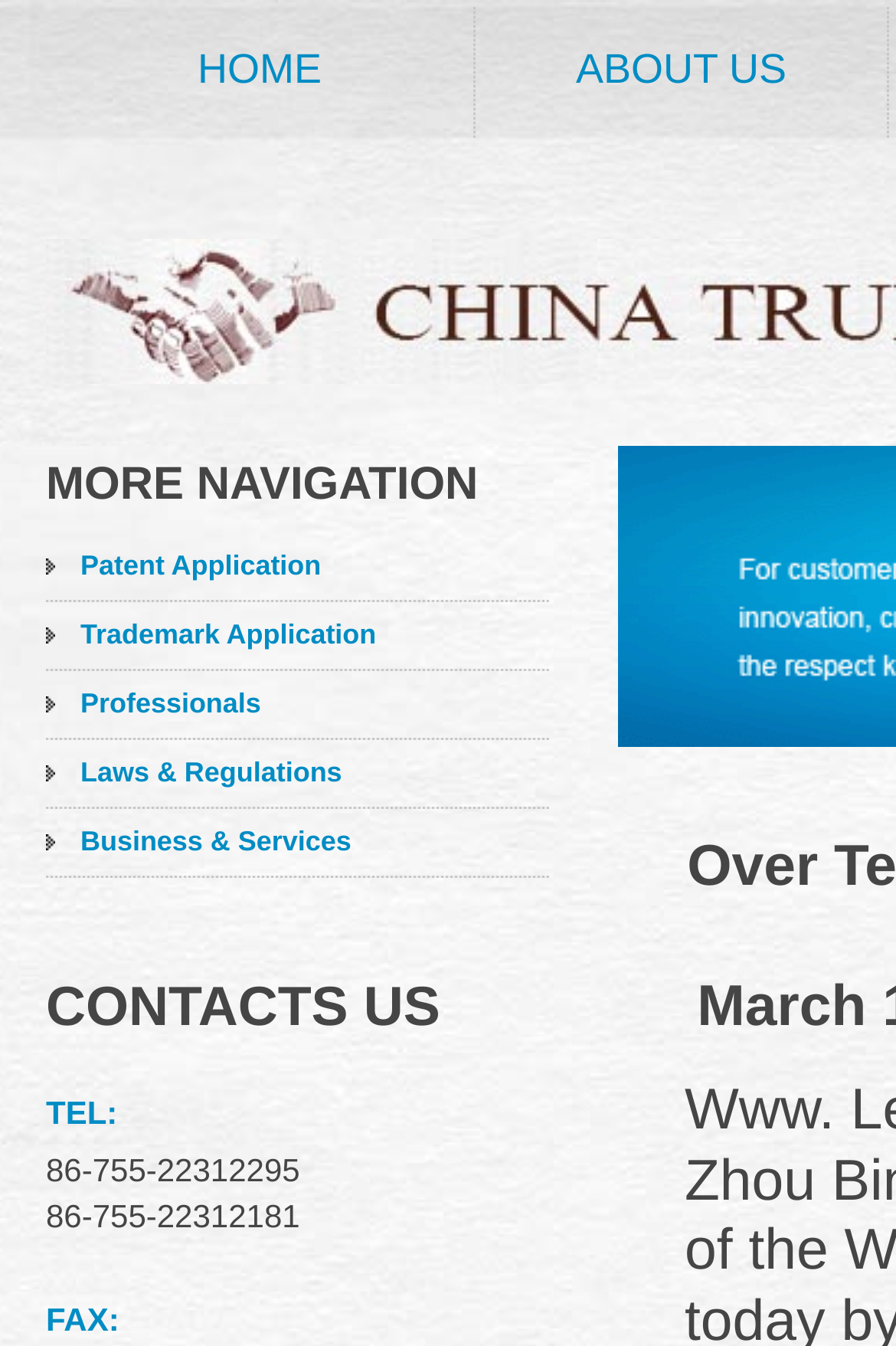Reply to the question with a brief word or phrase: What is the last navigation item?

Business & Services